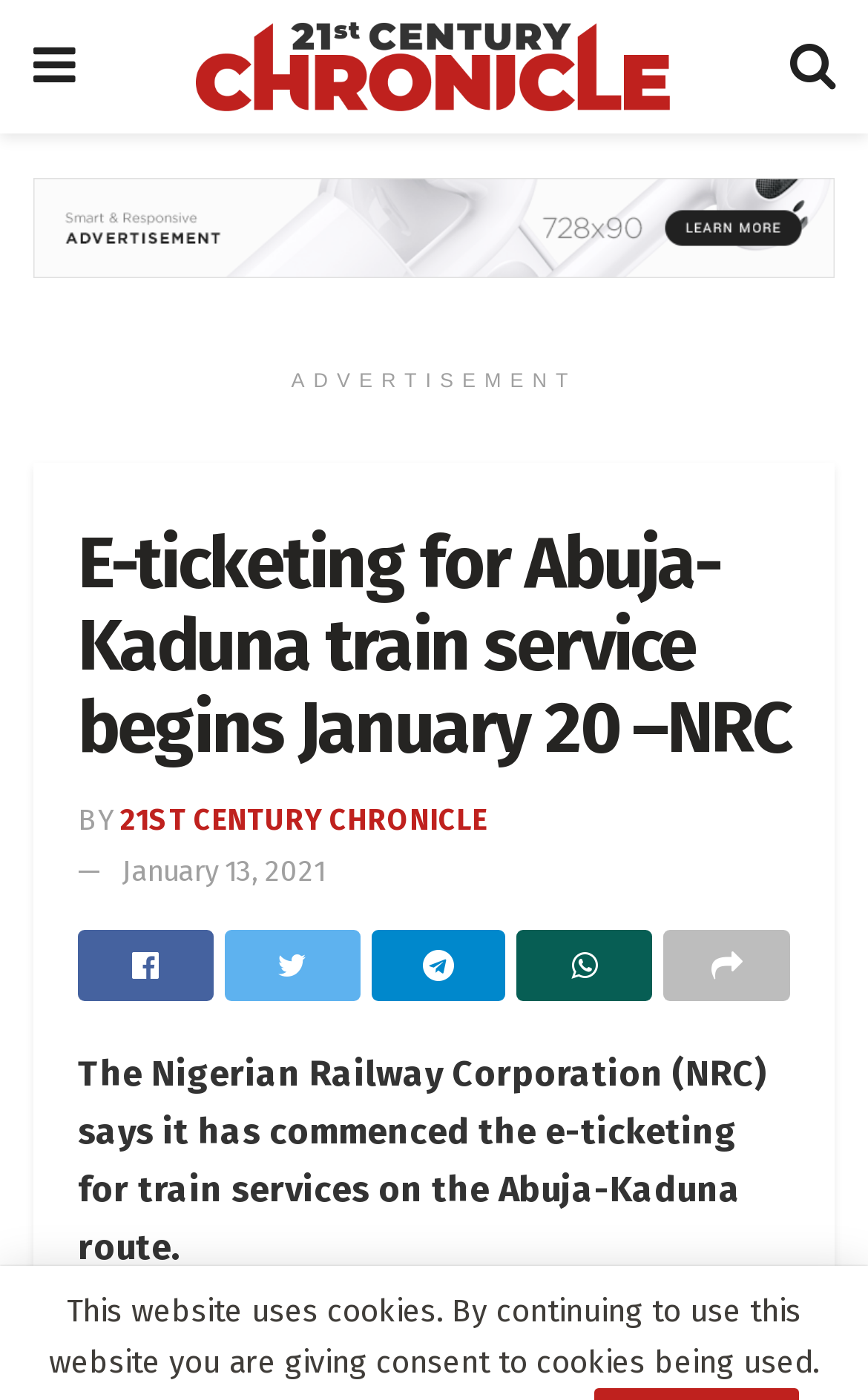Give a one-word or short-phrase answer to the following question: 
Who is the Managing Director of NRC?

Fidet Okhiria